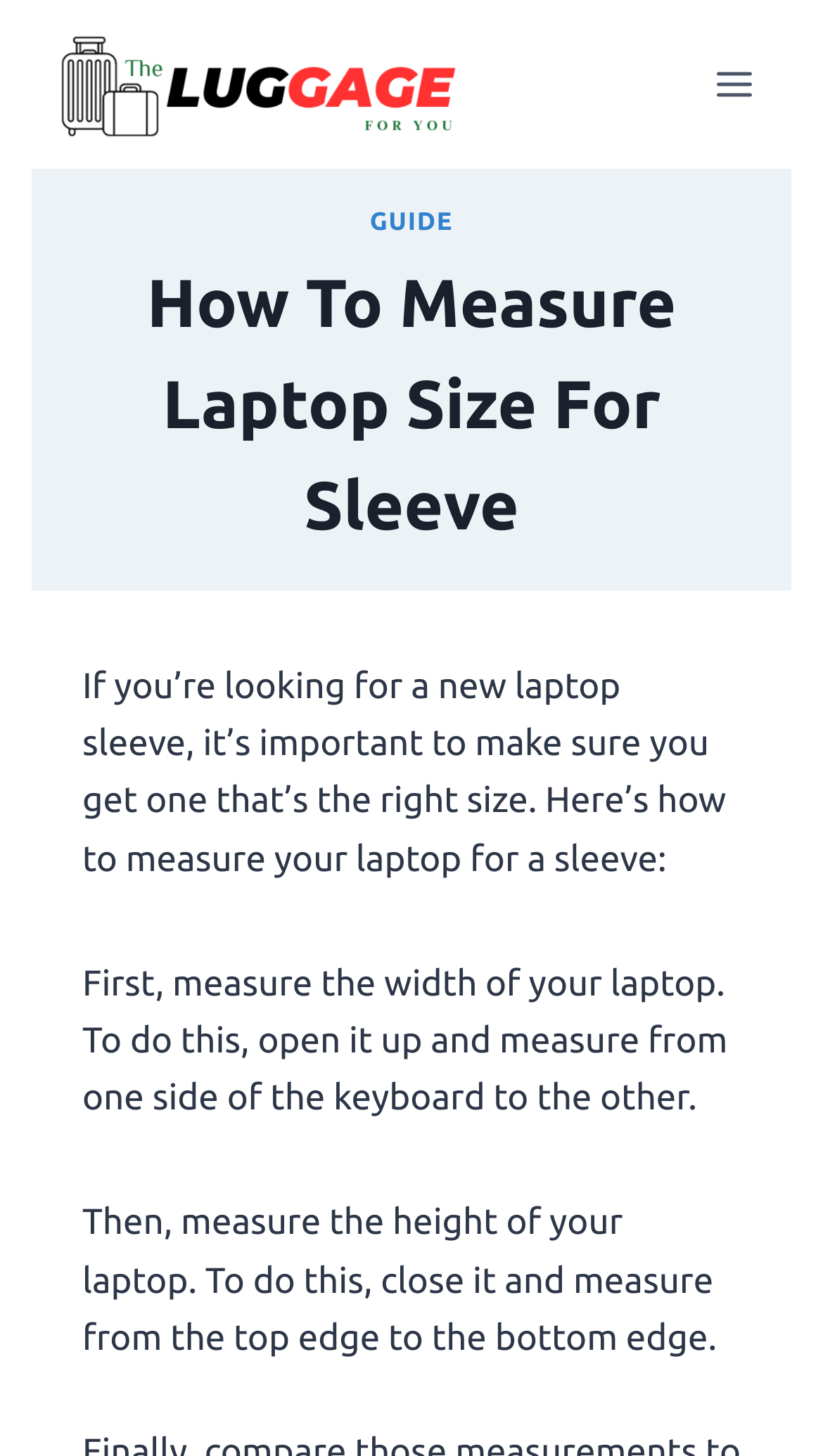What is the position of the 'GUIDE' link?
Carefully analyze the image and provide a detailed answer to the question.

Based on the bounding box coordinates, the 'GUIDE' link is positioned in the middle of the webpage, with its y1 and y2 coordinates being 0.143 and 0.162, respectively.